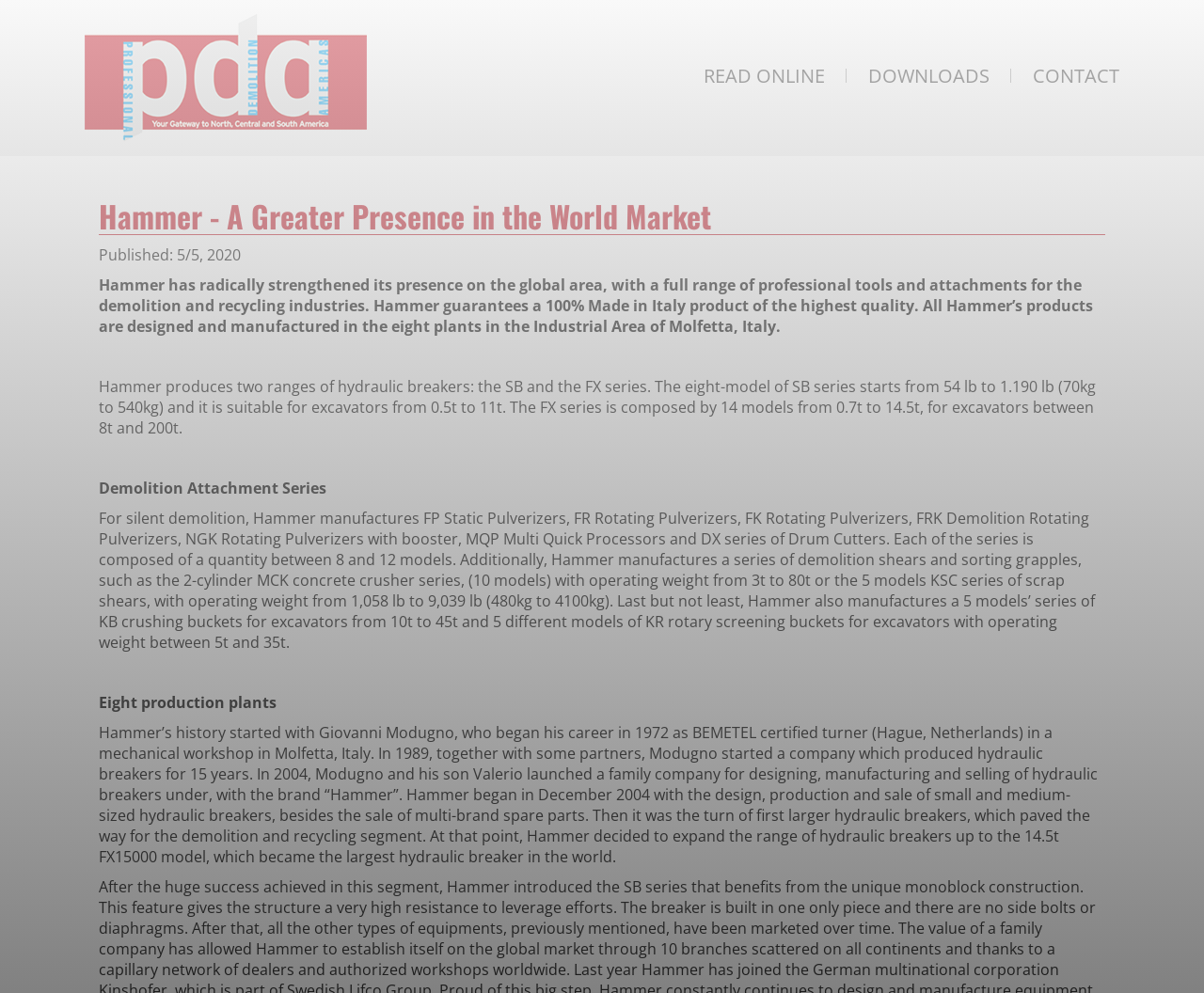Provide the bounding box coordinates for the UI element described in this sentence: "Downloads". The coordinates should be four float values between 0 and 1, i.e., [left, top, right, bottom].

[0.721, 0.068, 0.822, 0.086]